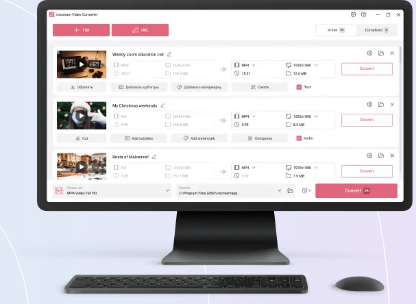Describe every aspect of the image in depth.

The image showcases a modern user interface for the Icecream Video Converter application. Displayed on a sleek monitor, the interface features a list of video files ready for conversion, highlighting options such as file names, formats, and settings for each entry. User-friendly buttons for conversion actions are prominently positioned, allowing easy navigation. The design exudes a contemporary aesthetic with a soft gradient background, complemented by a streamlined keyboard and mouse placed below the monitor, suggesting an efficient workspace for users looking to convert video files effortlessly.